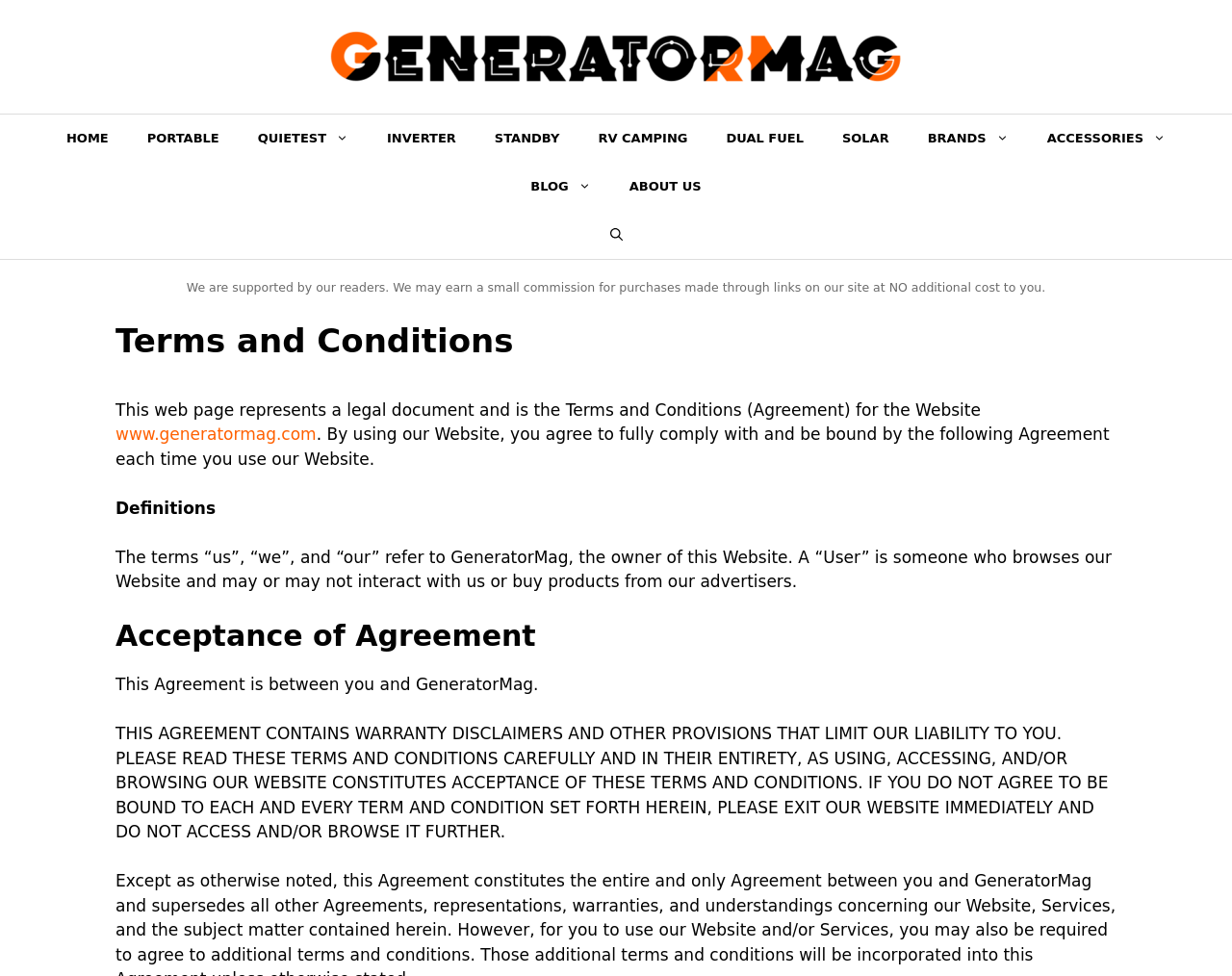Specify the bounding box coordinates of the area that needs to be clicked to achieve the following instruction: "Browse the 'ARCHIVES' section".

None